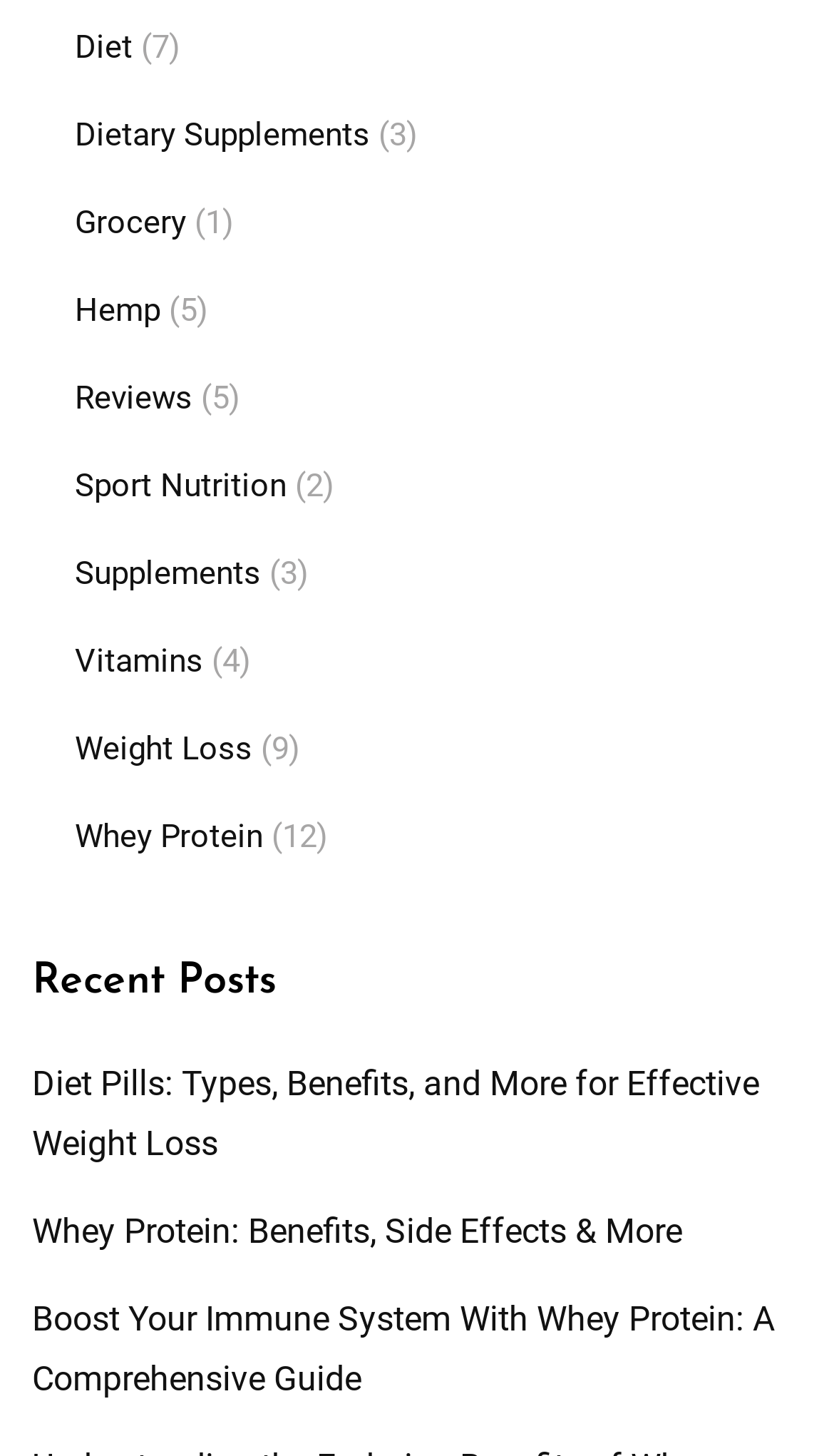Based on the provided description, "Reviews", find the bounding box of the corresponding UI element in the screenshot.

[0.09, 0.26, 0.231, 0.287]